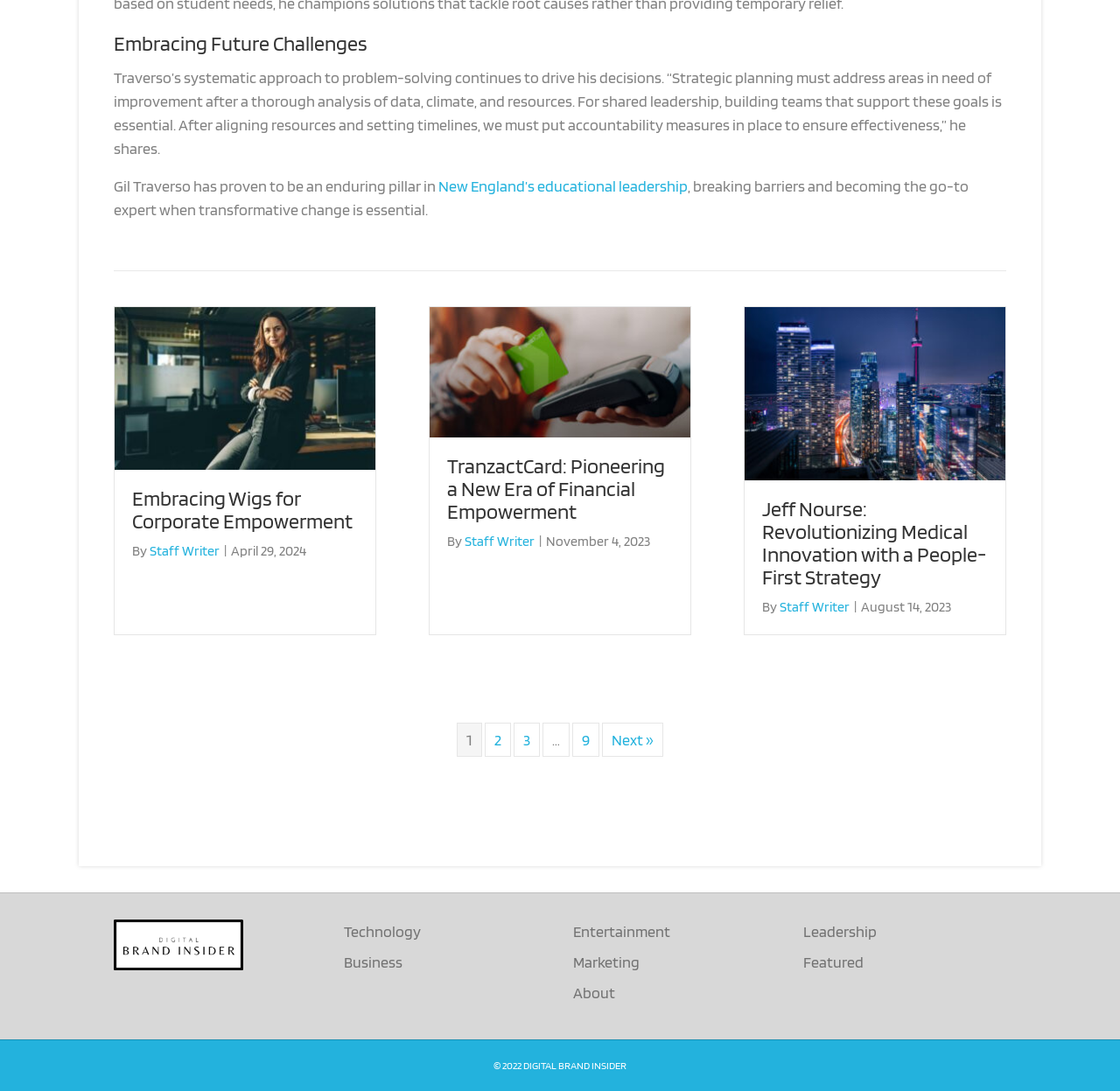Please specify the bounding box coordinates of the area that should be clicked to accomplish the following instruction: "Explore the Technology section". The coordinates should consist of four float numbers between 0 and 1, i.e., [left, top, right, bottom].

[0.307, 0.846, 0.375, 0.862]